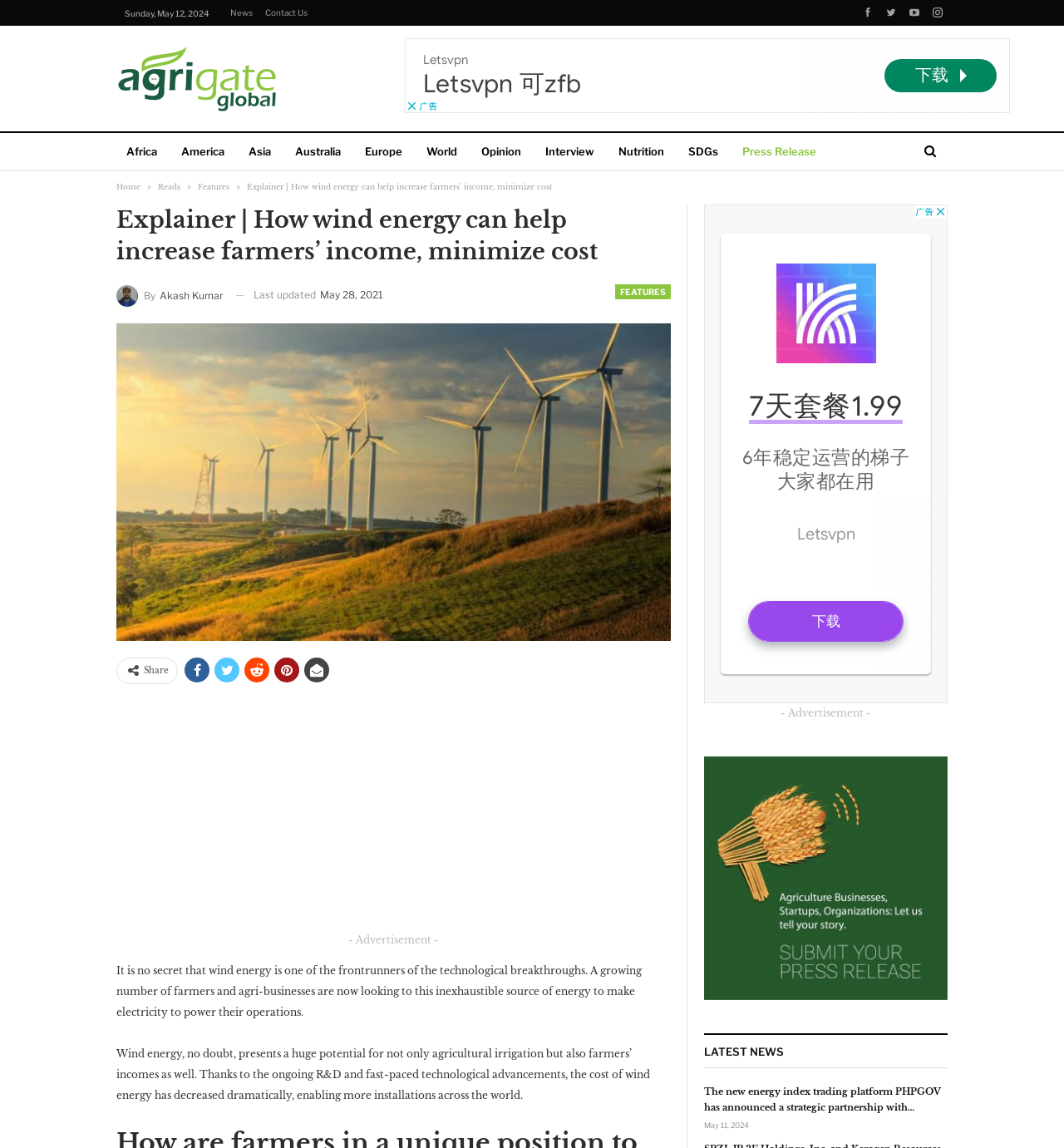Please determine the bounding box coordinates for the element with the description: "Nutrition".

[0.572, 0.116, 0.634, 0.15]